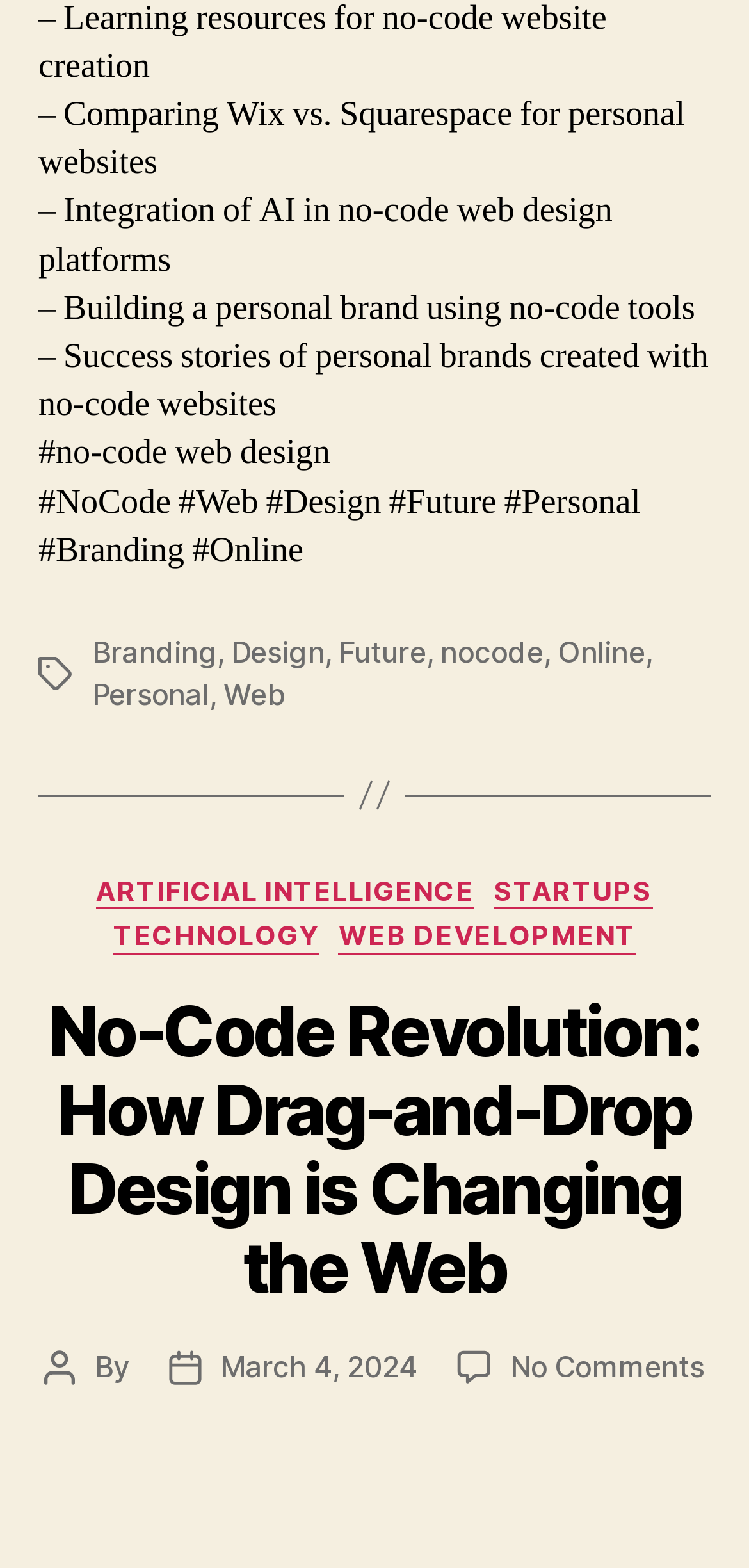Could you specify the bounding box coordinates for the clickable section to complete the following instruction: "Explore the 'Design' tag"?

[0.309, 0.404, 0.433, 0.427]